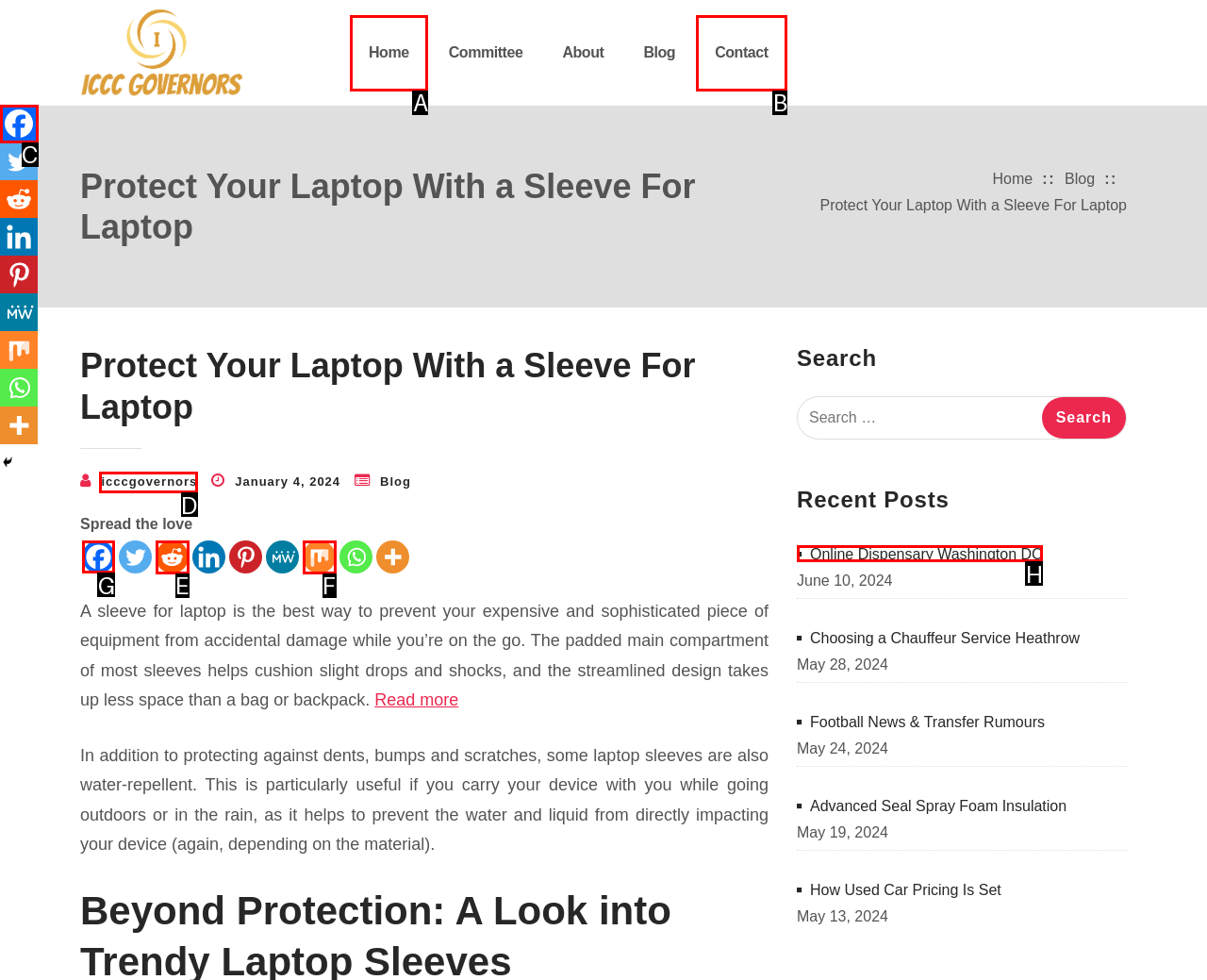Determine the letter of the UI element I should click on to complete the task: Share on Facebook from the provided choices in the screenshot.

G